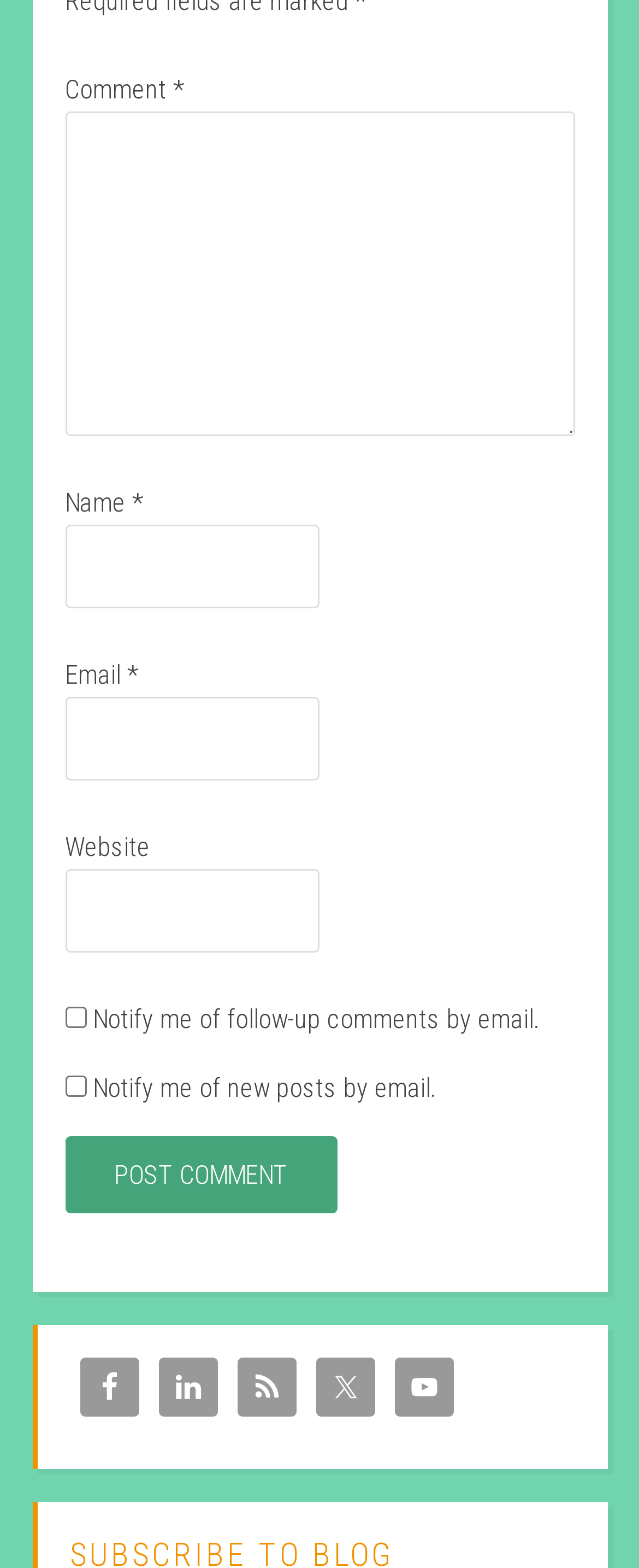Using the information from the screenshot, answer the following question thoroughly:
What is the label of the first checkbox?

I looked at the UI elements with type 'checkbox' and found the first one. Its label is 'Notify me of follow-up comments by email.'.